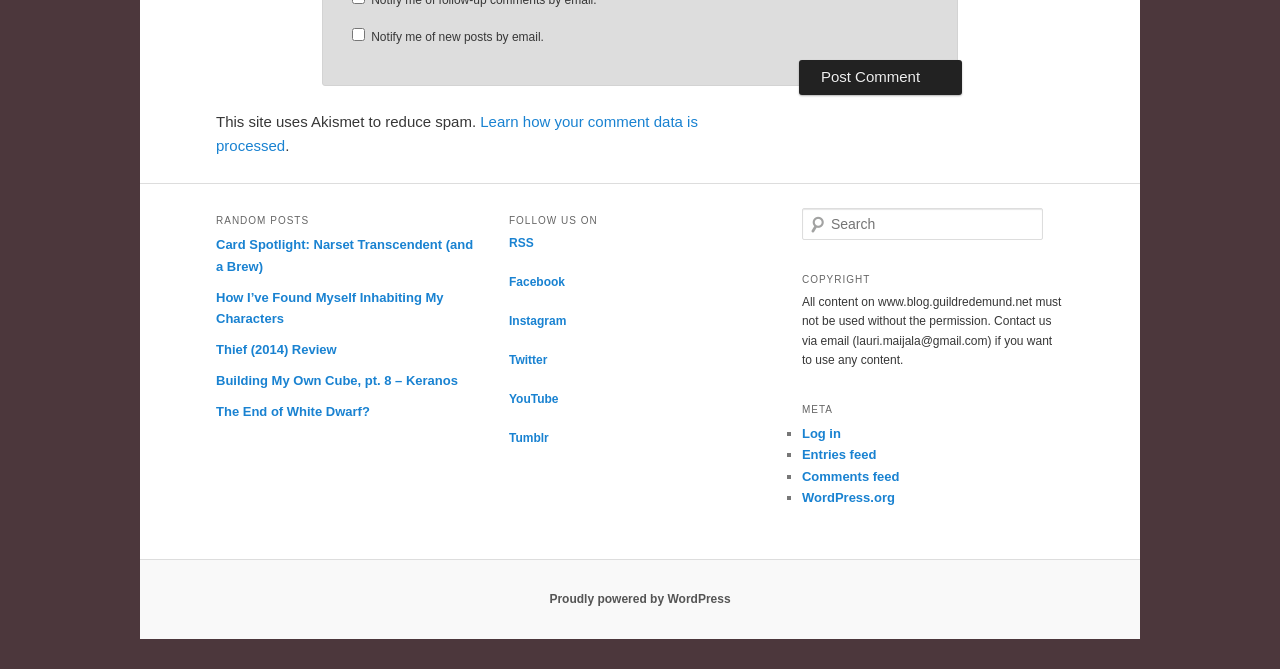Please answer the following question using a single word or phrase: 
What is the platform that powers the website?

WordPress